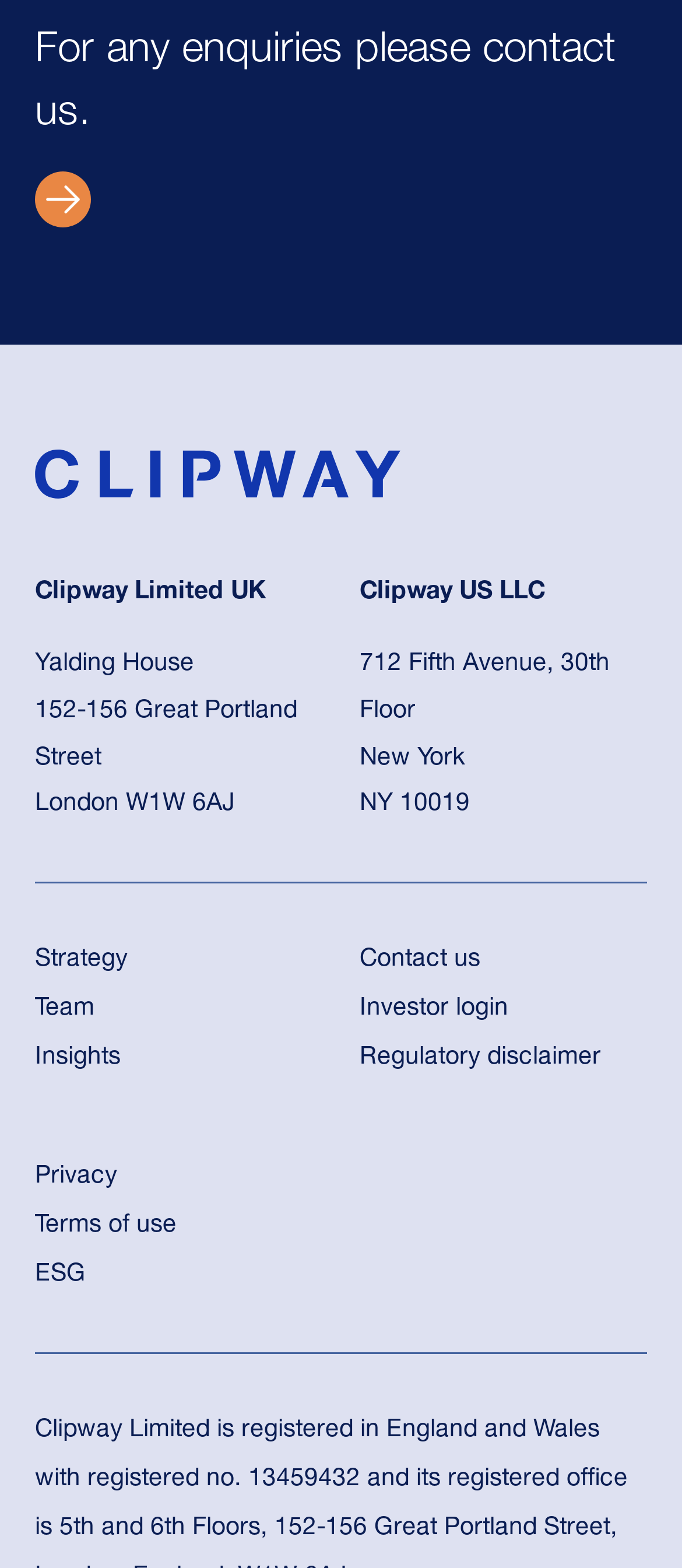Please locate the bounding box coordinates of the element that should be clicked to complete the given instruction: "View Privacy Policy".

None